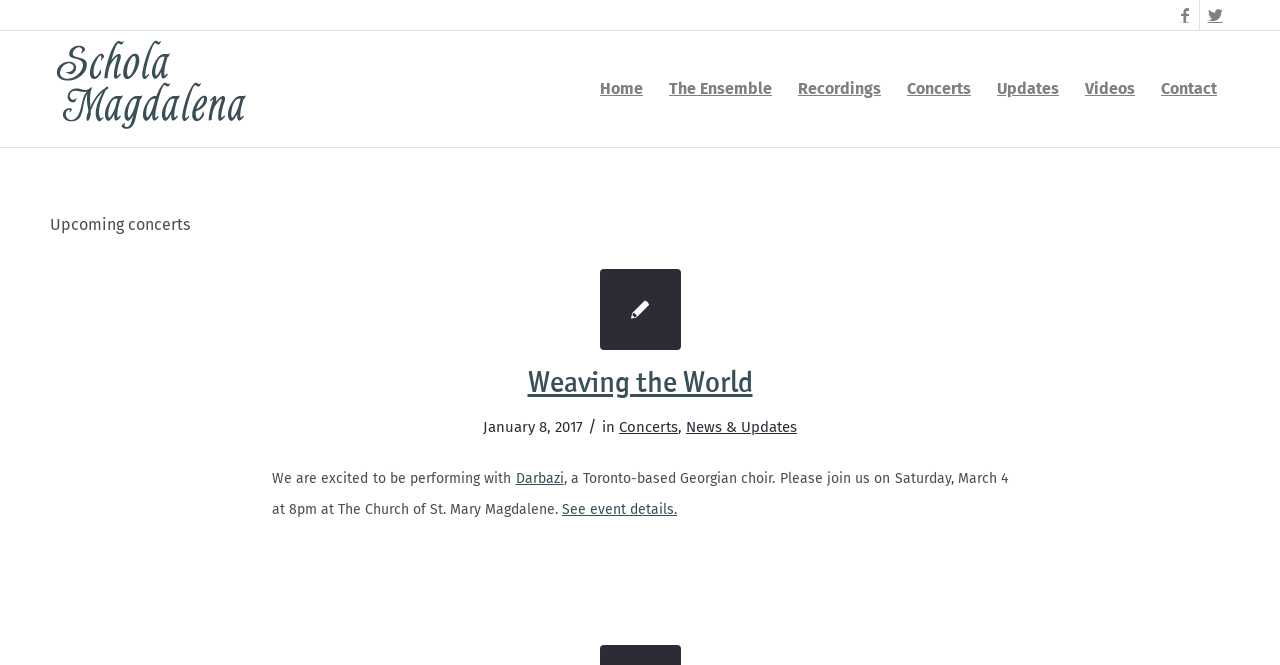Please respond in a single word or phrase: 
What is the name of the ensemble?

Schola Magdalena